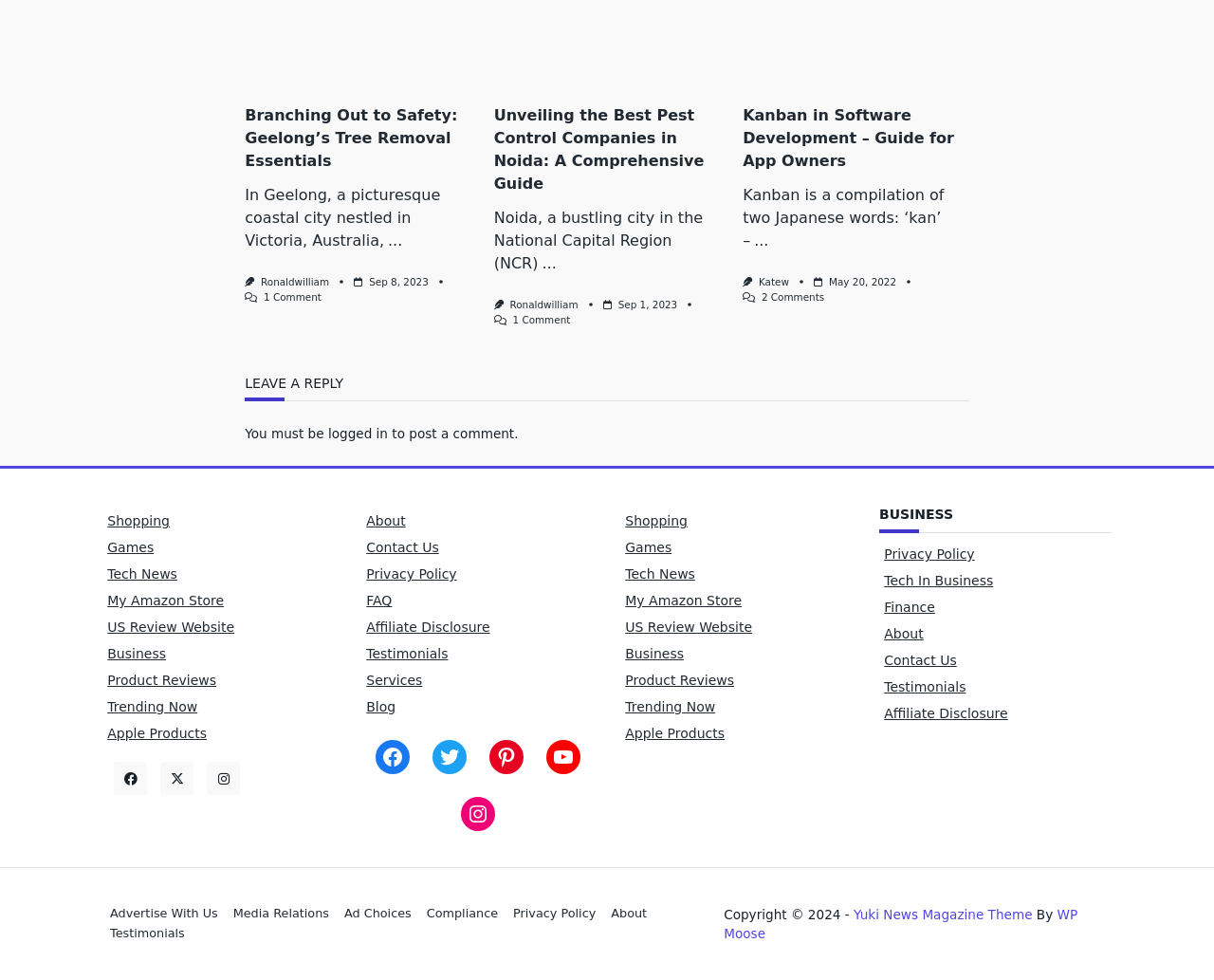Use the details in the image to answer the question thoroughly: 
Who wrote the latest article?

I looked at the article with the latest date, which is 'Sep 8, 2023', and found the author's name 'Ronaldwilliam' next to it.